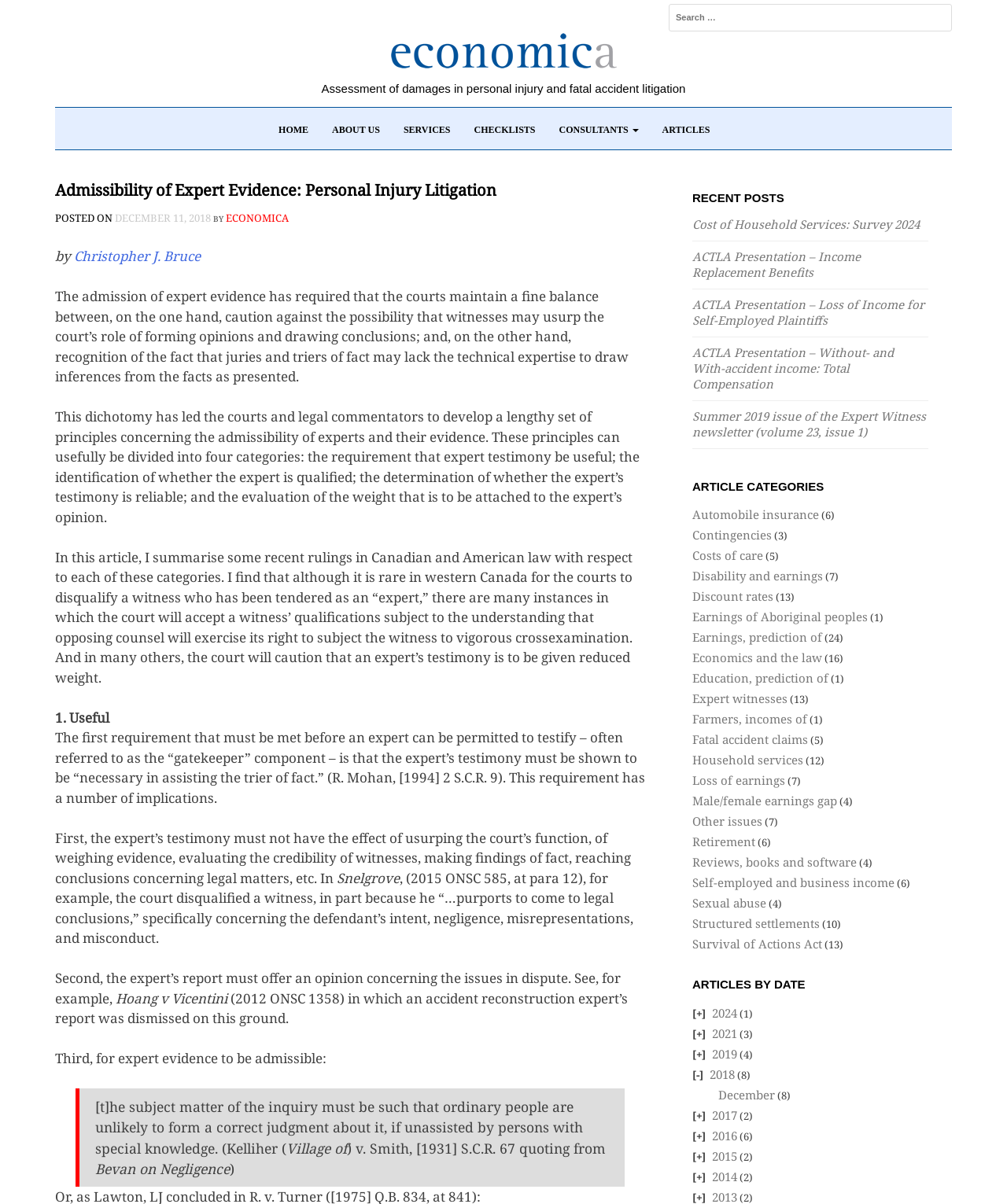What is the topic of the article?
Please give a well-detailed answer to the question.

The topic of the article can be determined by reading the heading 'Admissibility of Expert Evidence: Personal Injury Litigation' which is located at the top of the webpage.